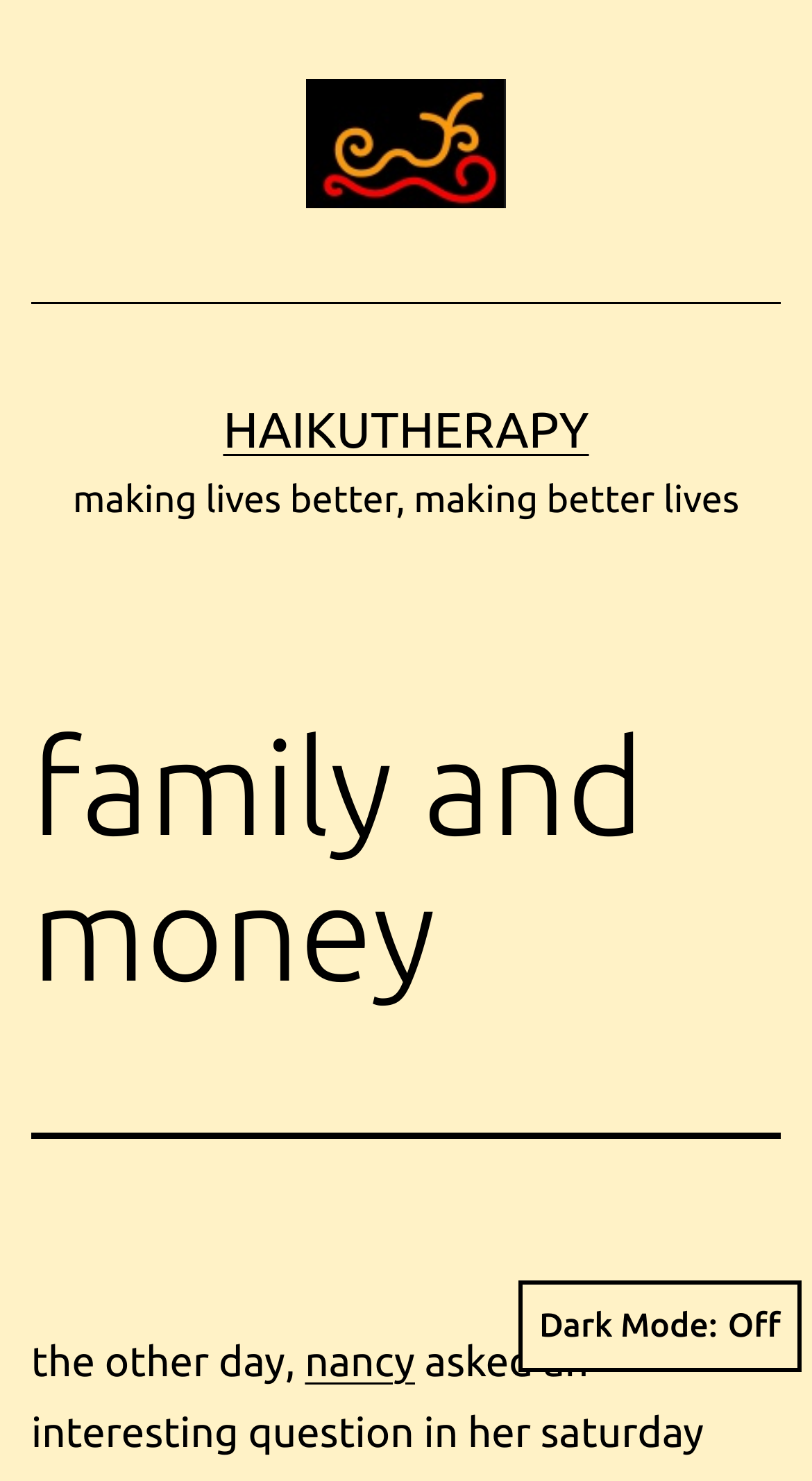Please give a succinct answer using a single word or phrase:
What is the purpose of the button at the bottom-right?

Dark Mode